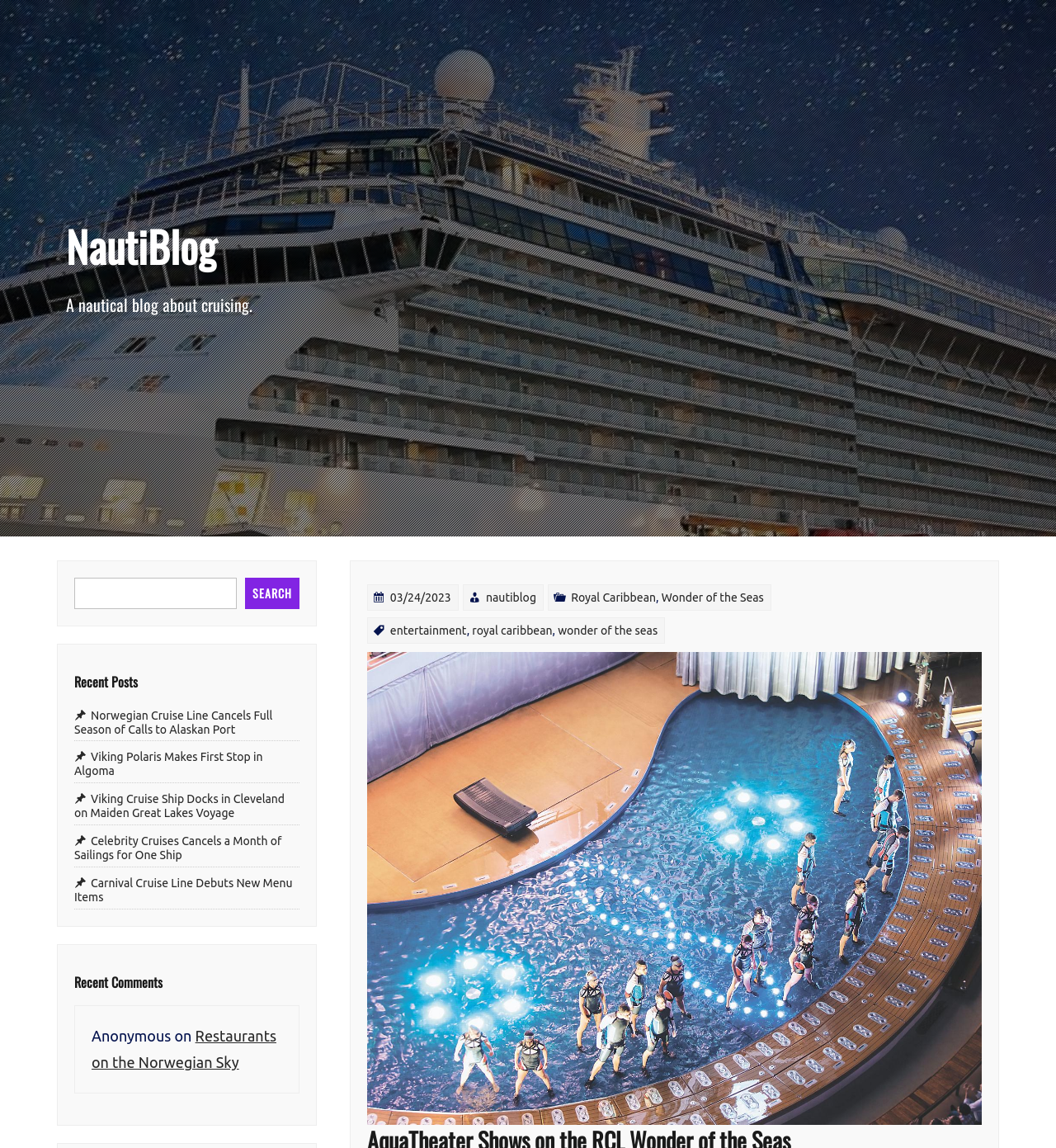Determine the main headline from the webpage and extract its text.

AquaTheater Shows on the RCL Wonder of the Seas